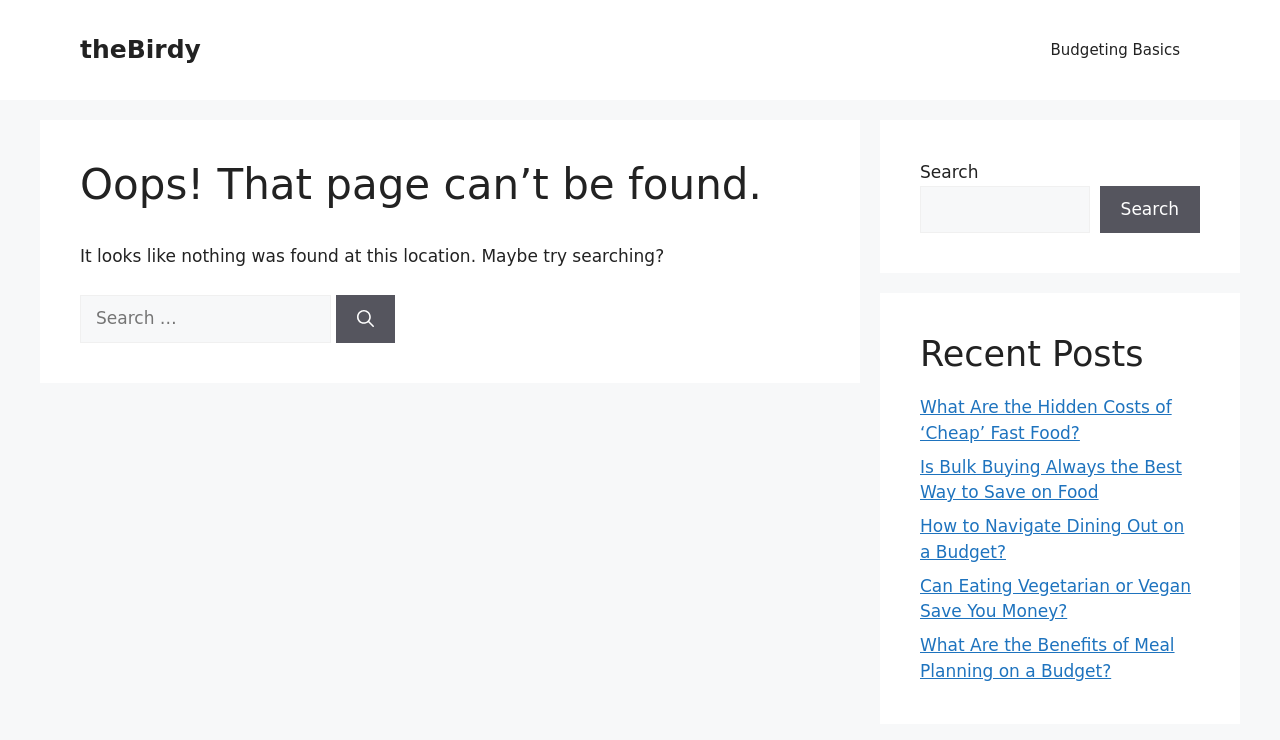Extract the primary header of the webpage and generate its text.

Oops! That page can’t be found.